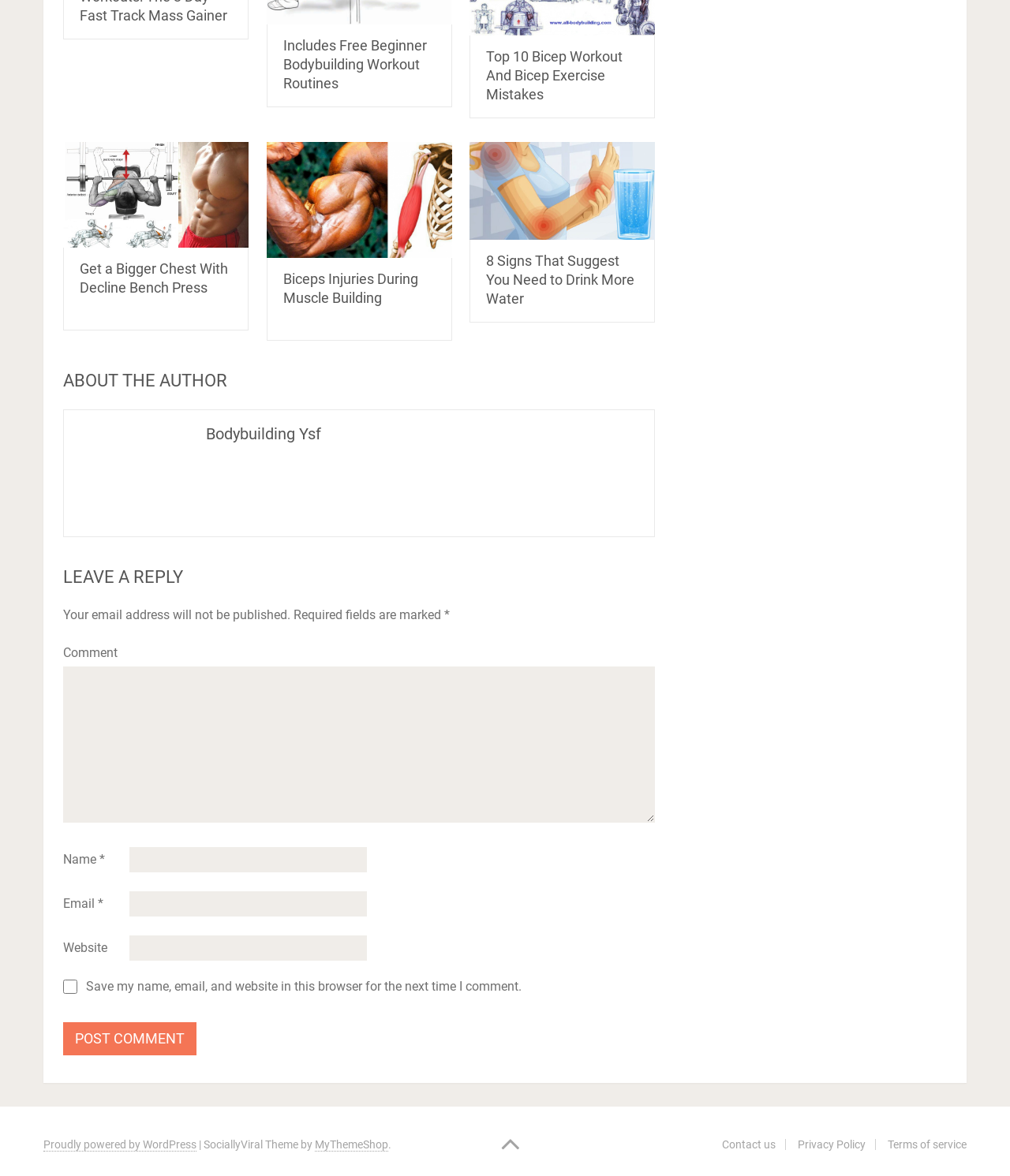Using the image as a reference, answer the following question in as much detail as possible:
What is the name of the theme used by this website?

The name of the theme used by this website is SociallyViral Theme, as indicated by the text 'SociallyViral Theme by MyThemeShop' at the bottom of the page.